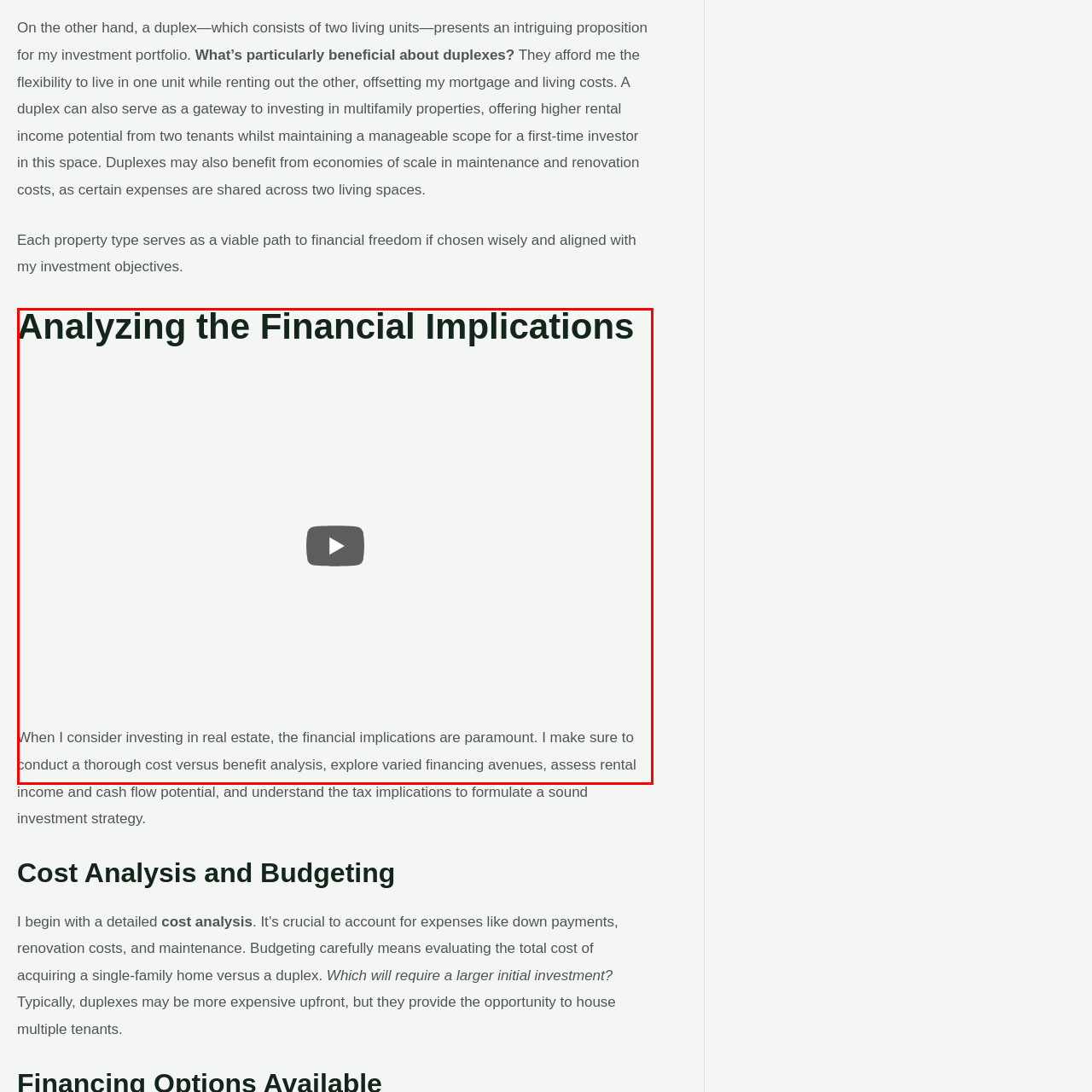Why is understanding financial implications important?
Inspect the image within the red bounding box and answer concisely using one word or a short phrase.

Formulating sound investment strategy